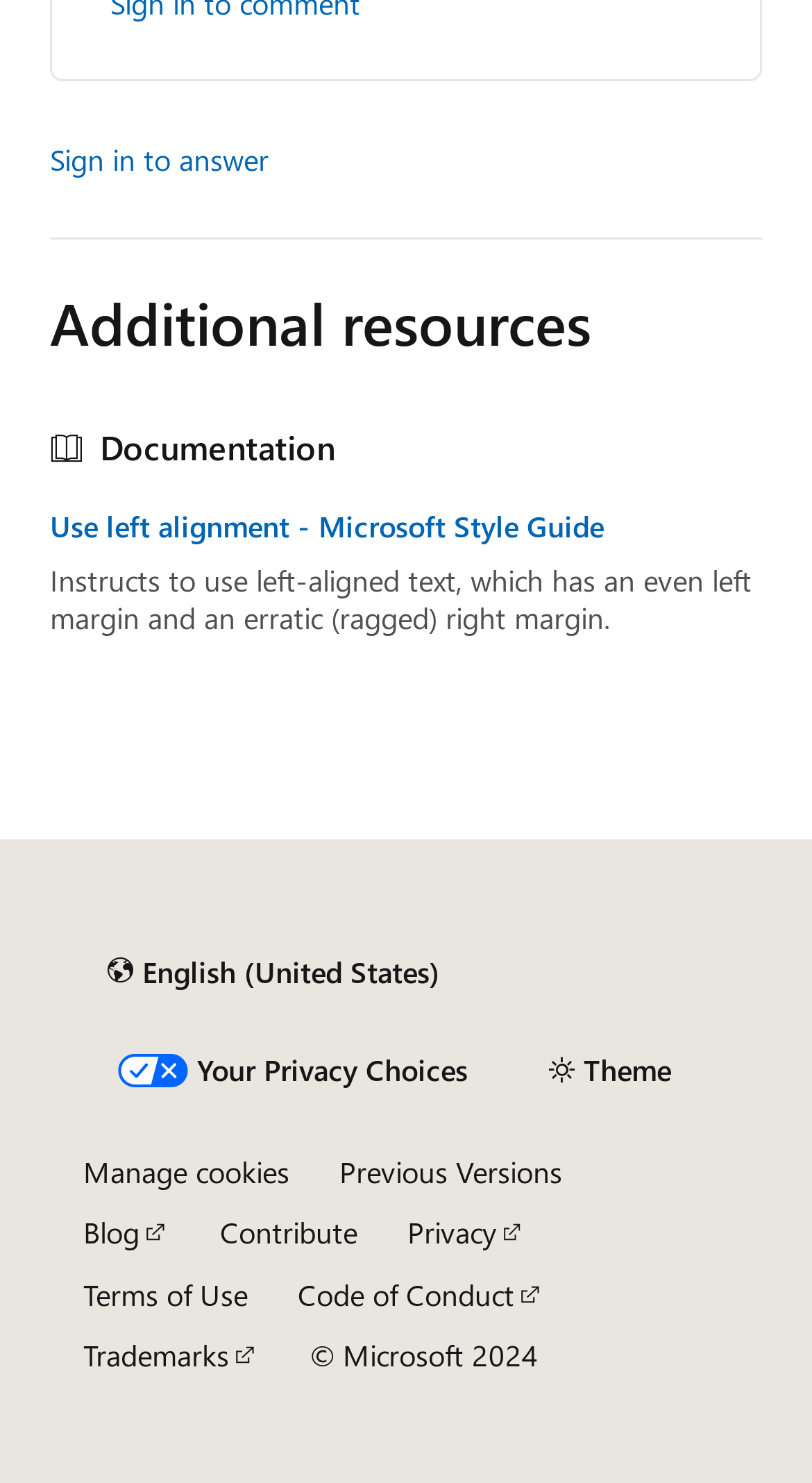Find the bounding box coordinates of the clickable region needed to perform the following instruction: "Follow on Twitter". The coordinates should be provided as four float numbers between 0 and 1, i.e., [left, top, right, bottom].

None